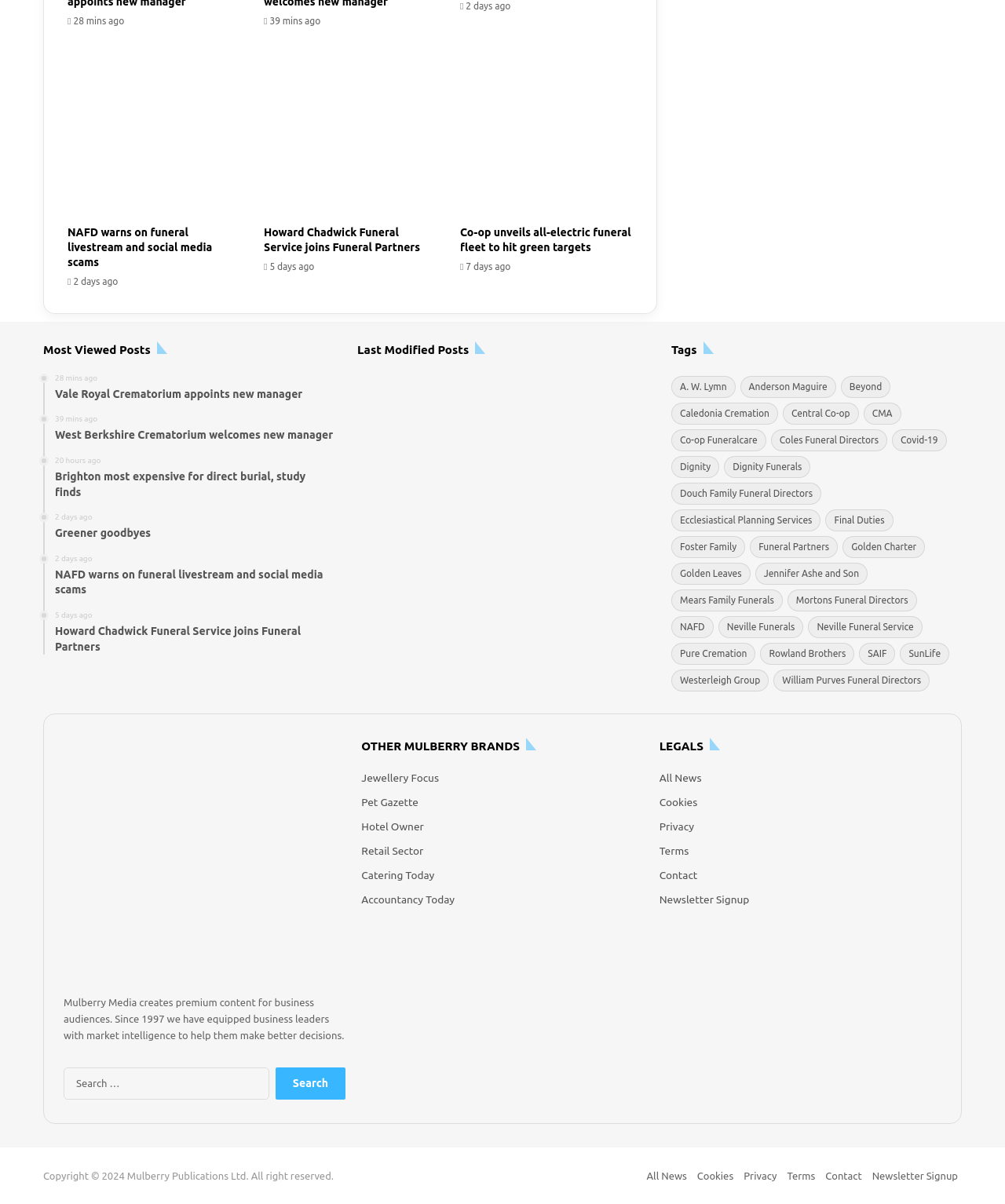Determine the bounding box coordinates of the area to click in order to meet this instruction: "Change language".

None